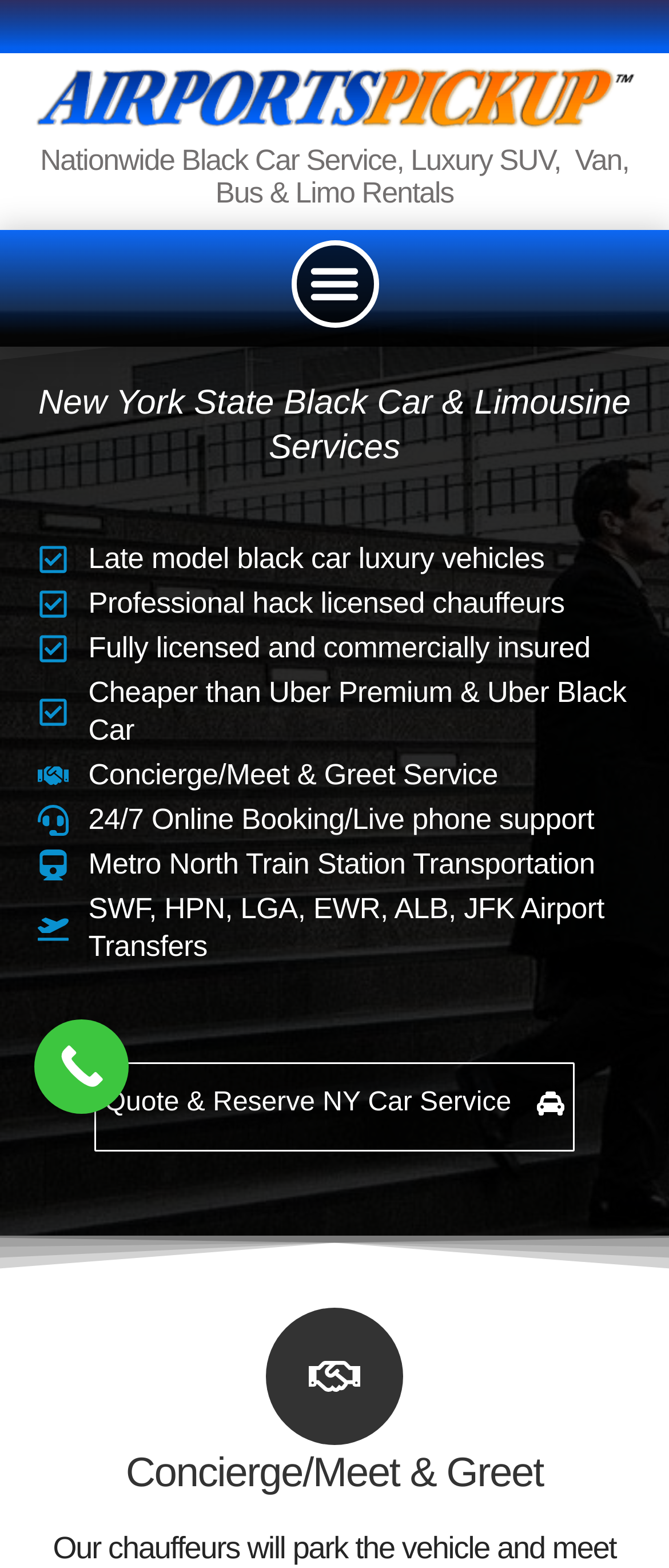How can I book a car service?
Please answer the question with as much detail as possible using the screenshot.

I found this answer by looking at the StaticText element with the text '24/7 Online Booking/Live phone support' which suggests that I can book a car service online or through live phone support.